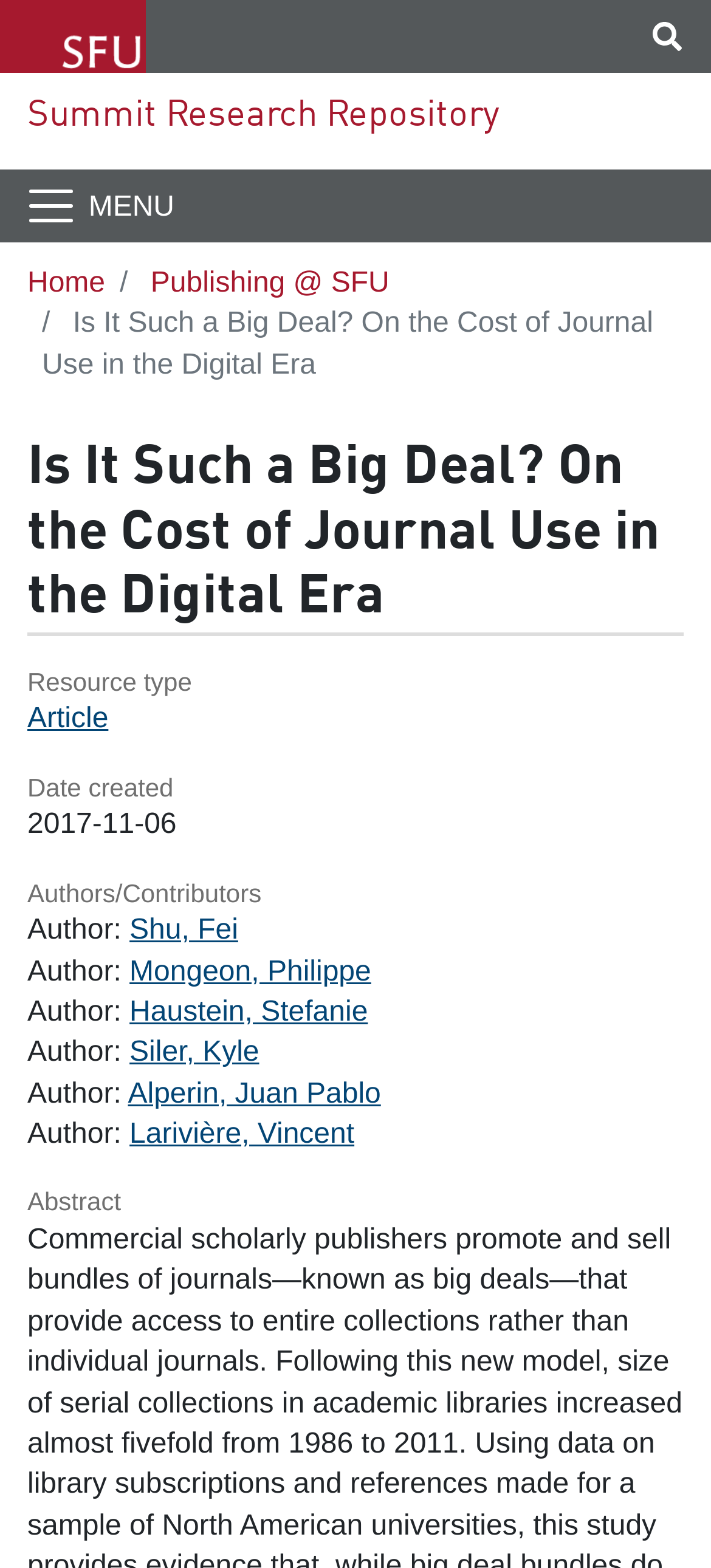Identify and generate the primary title of the webpage.

Is It Such a Big Deal? On the Cost of Journal Use in the Digital Era